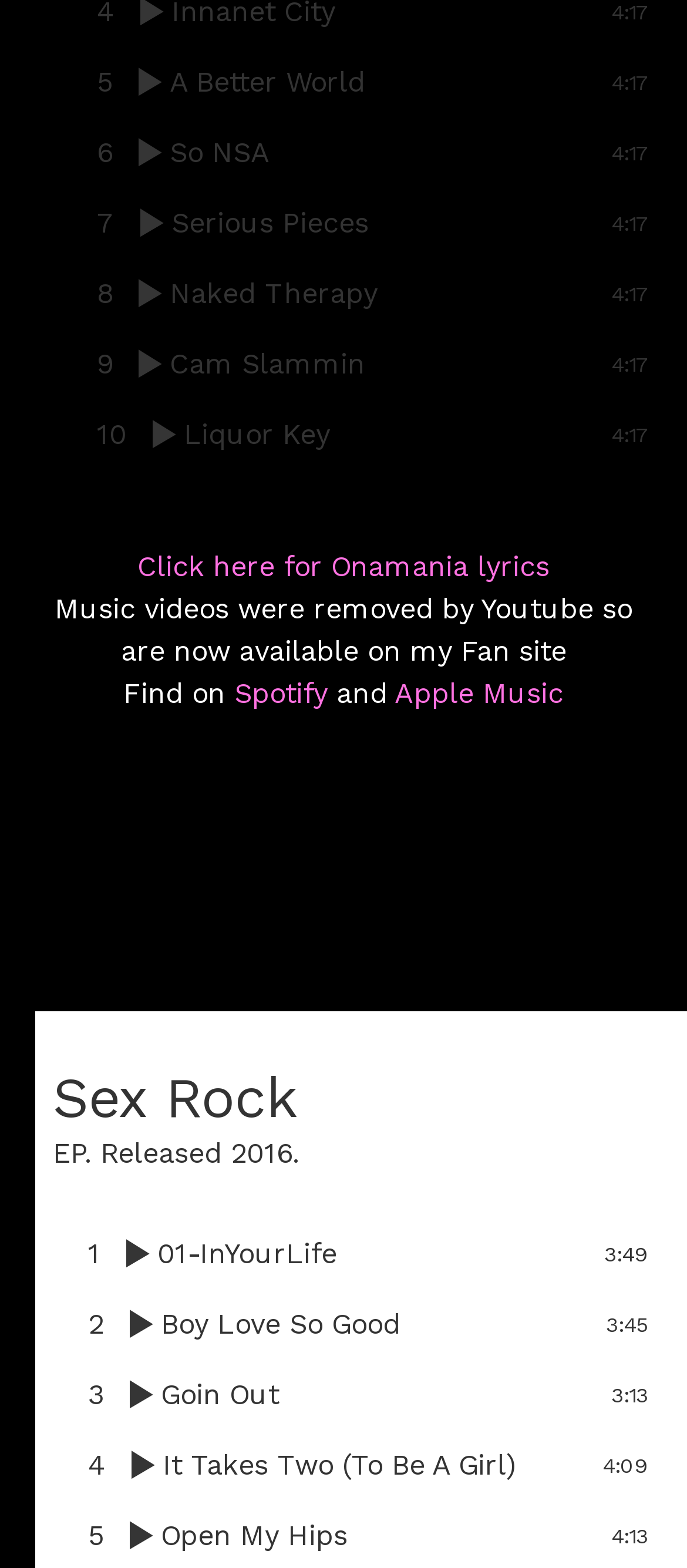Please identify the bounding box coordinates for the region that you need to click to follow this instruction: "View Legal Notice".

None